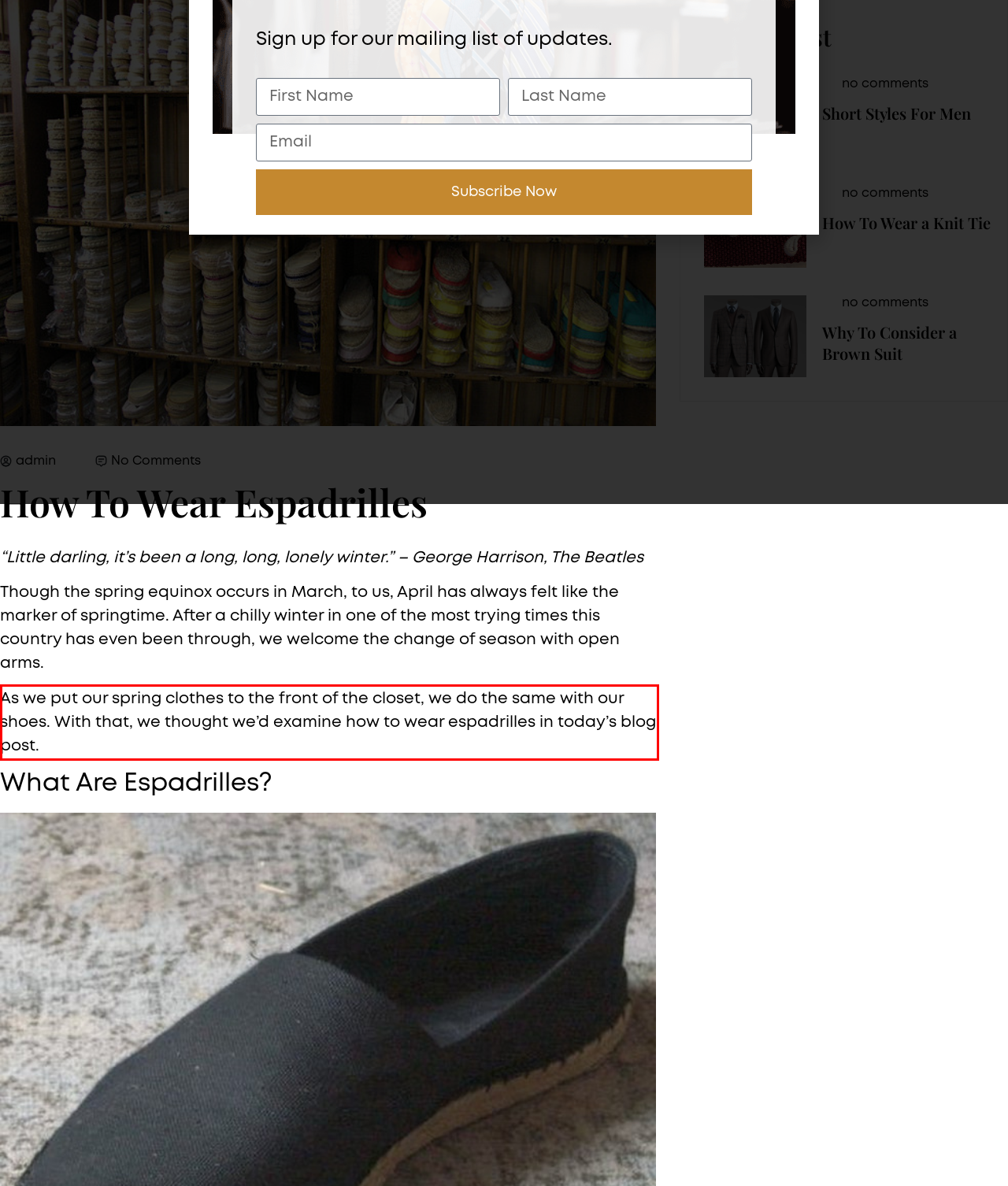Analyze the webpage screenshot and use OCR to recognize the text content in the red bounding box.

As we put our spring clothes to the front of the closet, we do the same with our shoes. With that, we thought we’d examine how to wear espadrilles in today’s blog post.